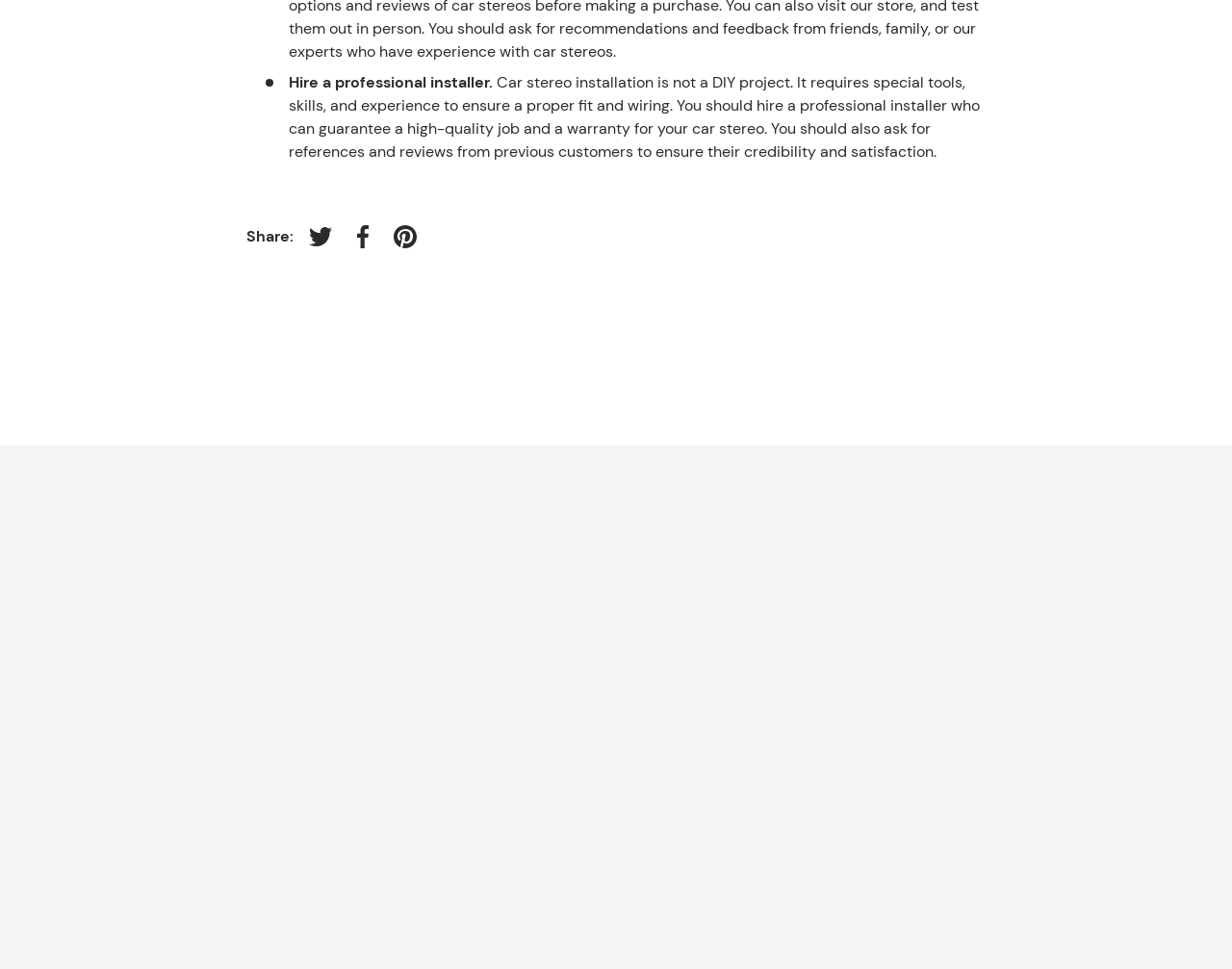Find and indicate the bounding box coordinates of the region you should select to follow the given instruction: "Share on Facebook".

[0.277, 0.222, 0.312, 0.266]